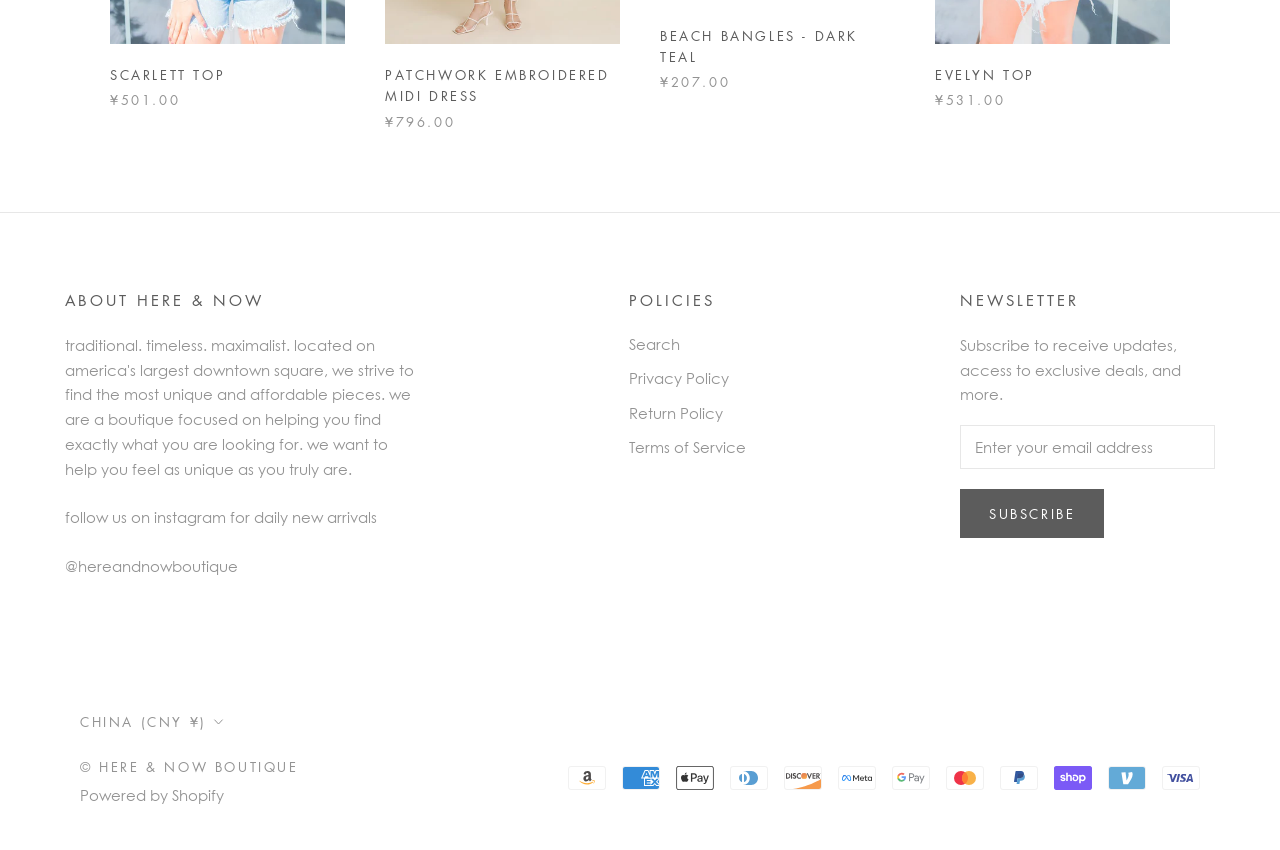Please identify the coordinates of the bounding box for the clickable region that will accomplish this instruction: "Select 'CHINA (CNY ¥)' as the country/region".

[0.062, 0.834, 0.176, 0.864]